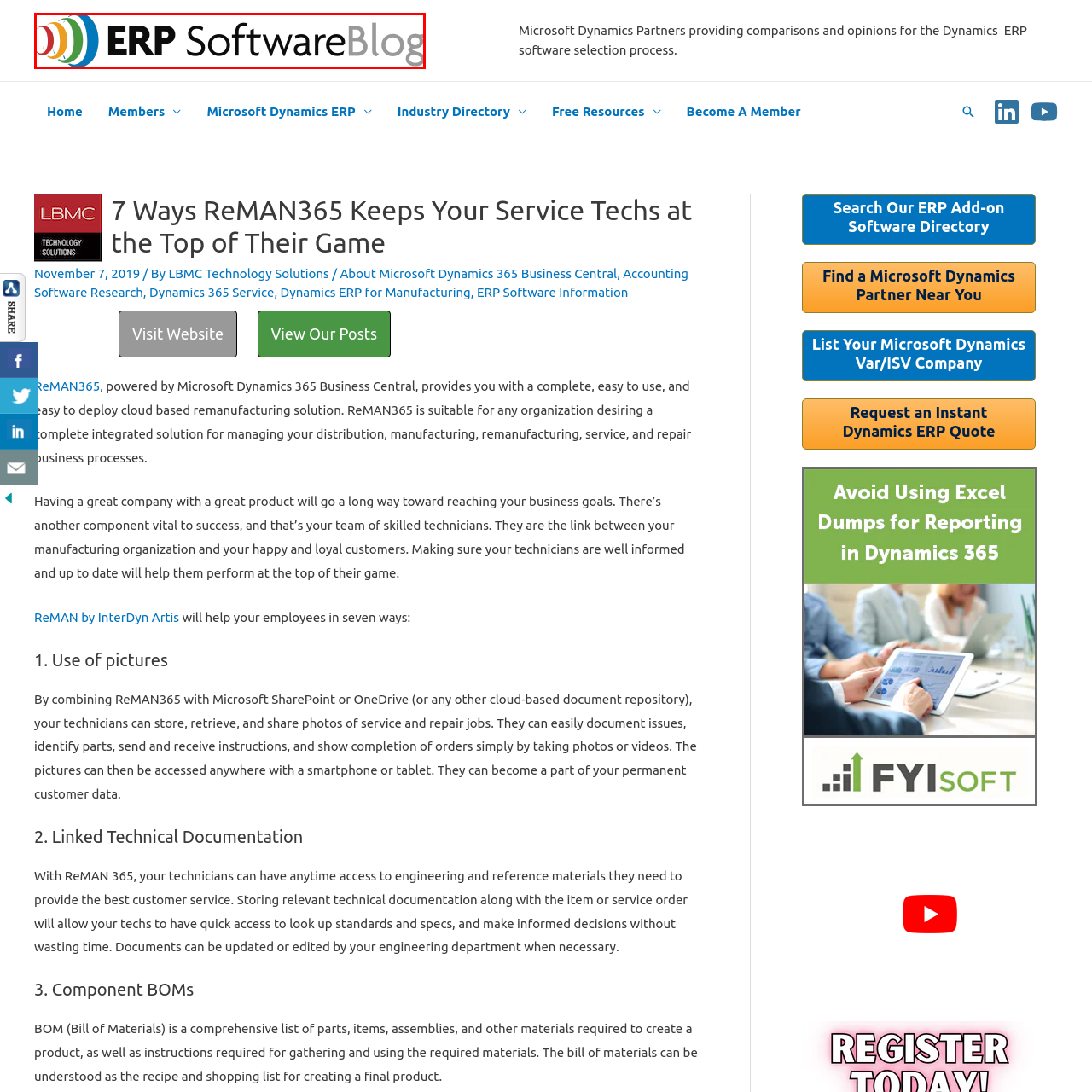Write a thorough description of the contents of the image marked by the red outline.

The image features the logo of the ERP Software Blog, prominently displayed with a colorful design that includes circular elements in shades of blue, green, orange, and red. This logo represents a platform dedicated to providing insights, comparisons, and opinions about various ERP software solutions, particularly those related to Microsoft Dynamics. Alongside its visually appealing emblem, the blog emphasizes its commitment to guiding businesses through the complexities of software selection and implementation in the modern digital landscape.